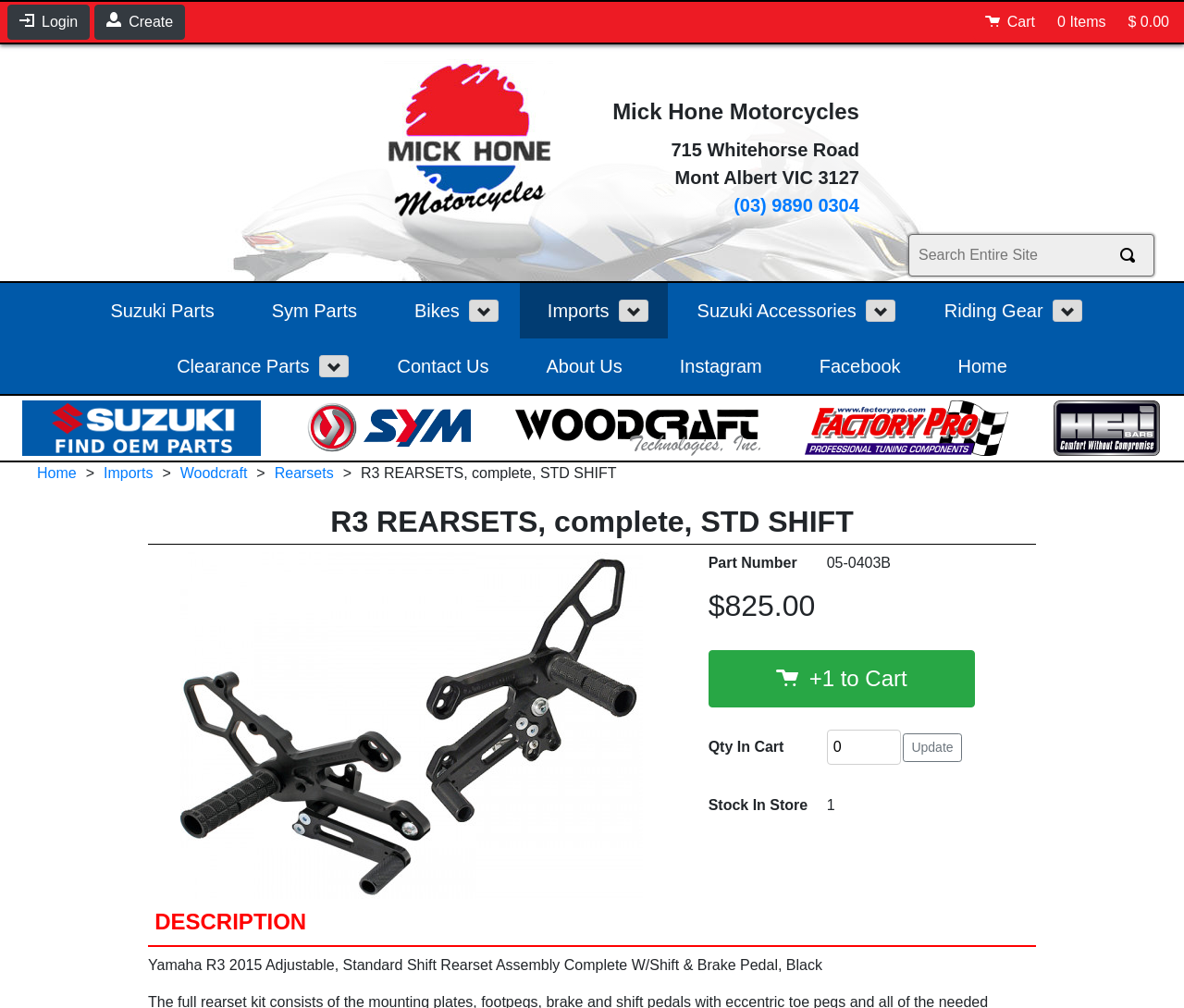Please indicate the bounding box coordinates of the element's region to be clicked to achieve the instruction: "Contact Us". Provide the coordinates as four float numbers between 0 and 1, i.e., [left, top, right, bottom].

[0.312, 0.336, 0.436, 0.391]